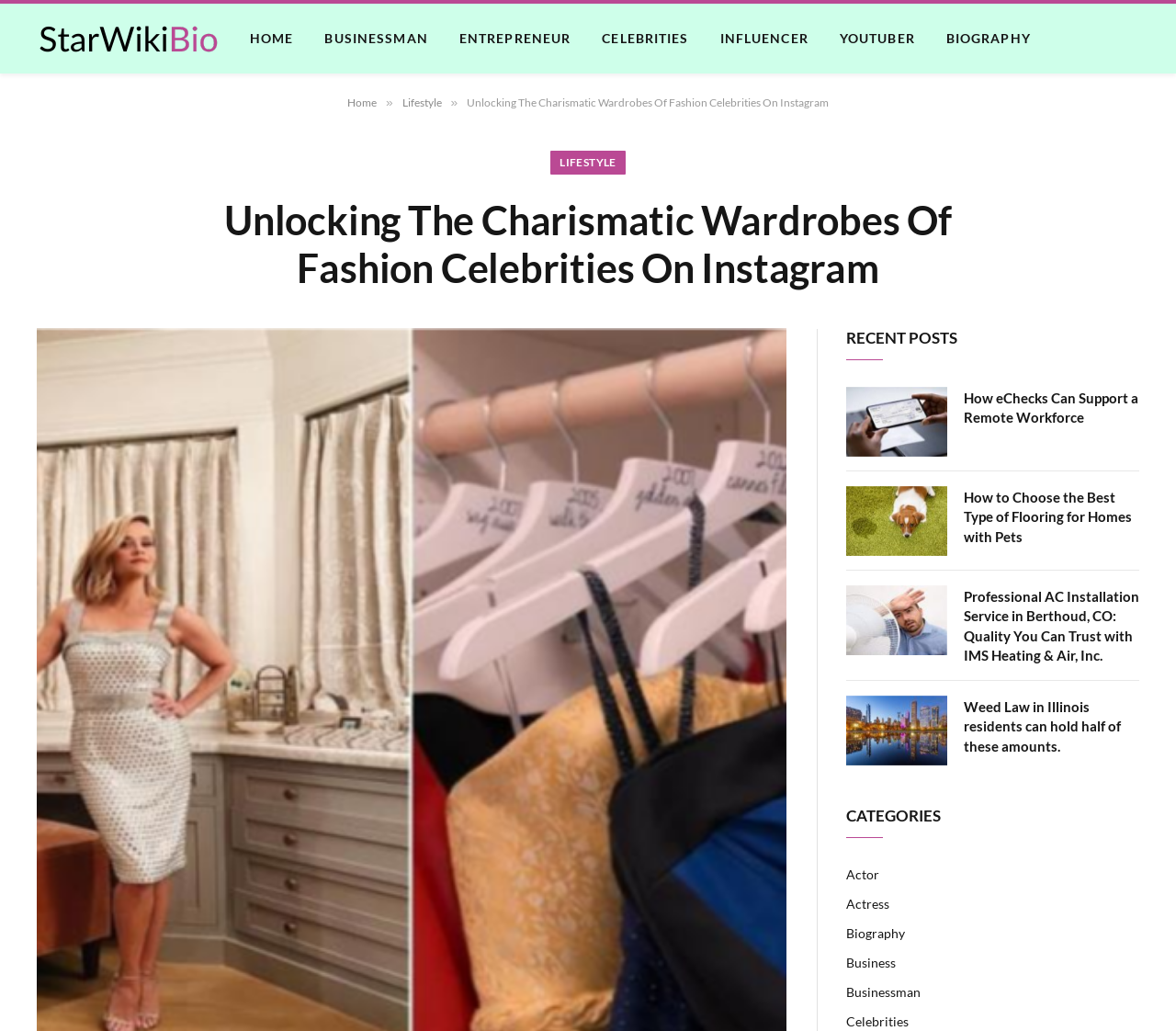What is the title of the main article?
Answer the question in a detailed and comprehensive manner.

The title of the main article can be found in the middle of the webpage, which is 'Unlocking The Charismatic Wardrobes Of Fashion Celebrities On Instagram'.